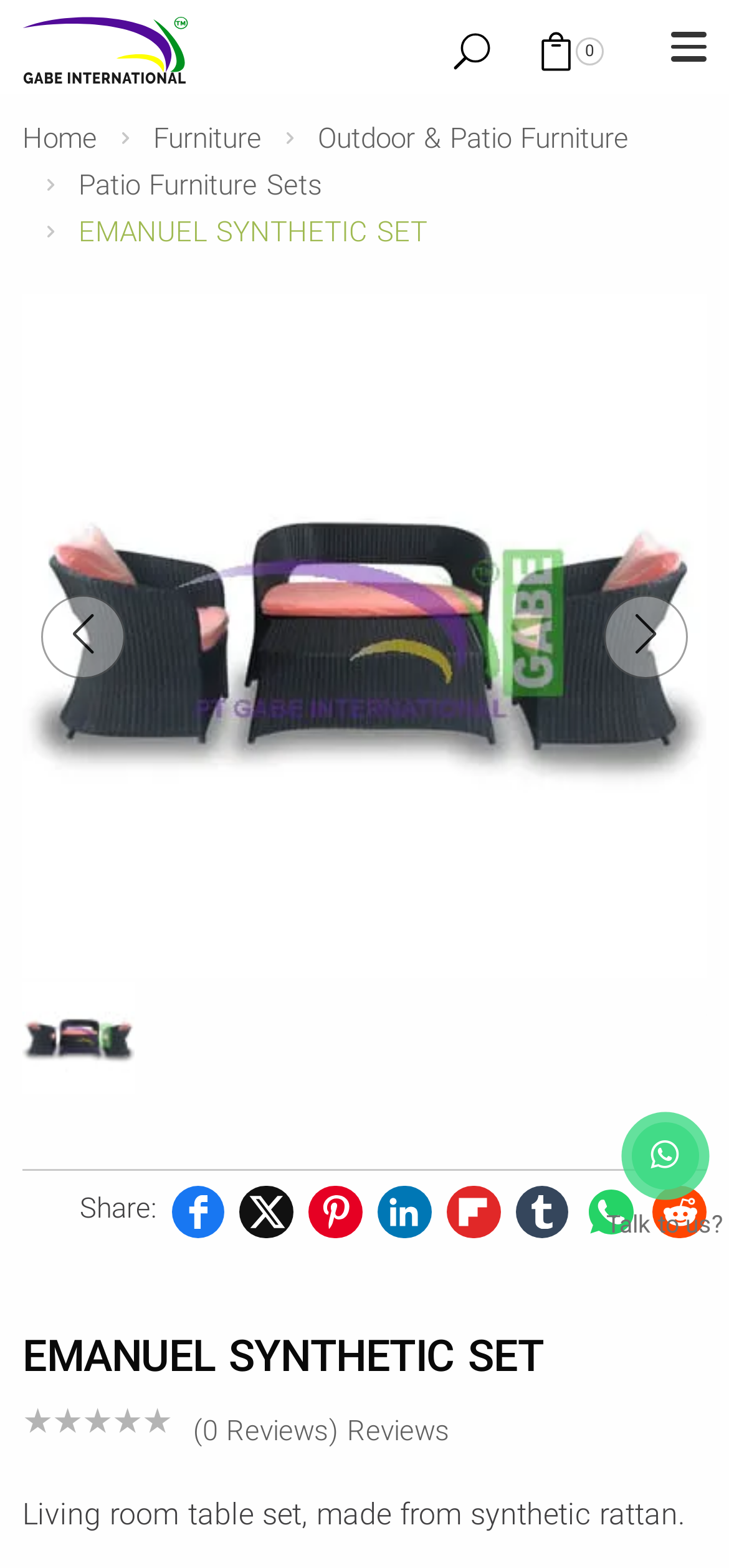Please specify the bounding box coordinates of the clickable section necessary to execute the following command: "Click the 'Gabe International Furniture Manufacturer' link".

[0.031, 0.025, 0.259, 0.041]